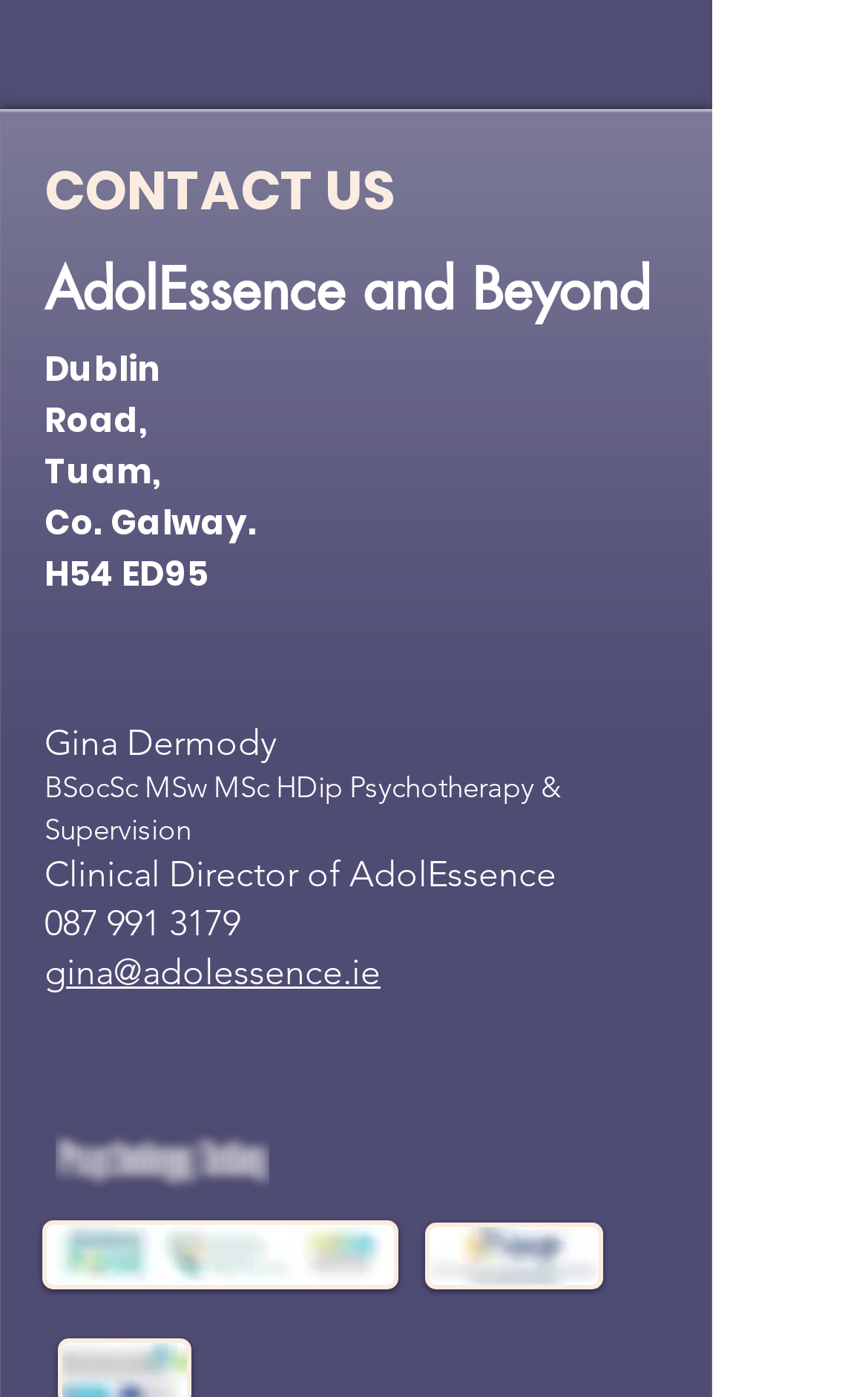Provide the bounding box coordinates of the HTML element this sentence describes: "www.defenseinvestigators.com".

None